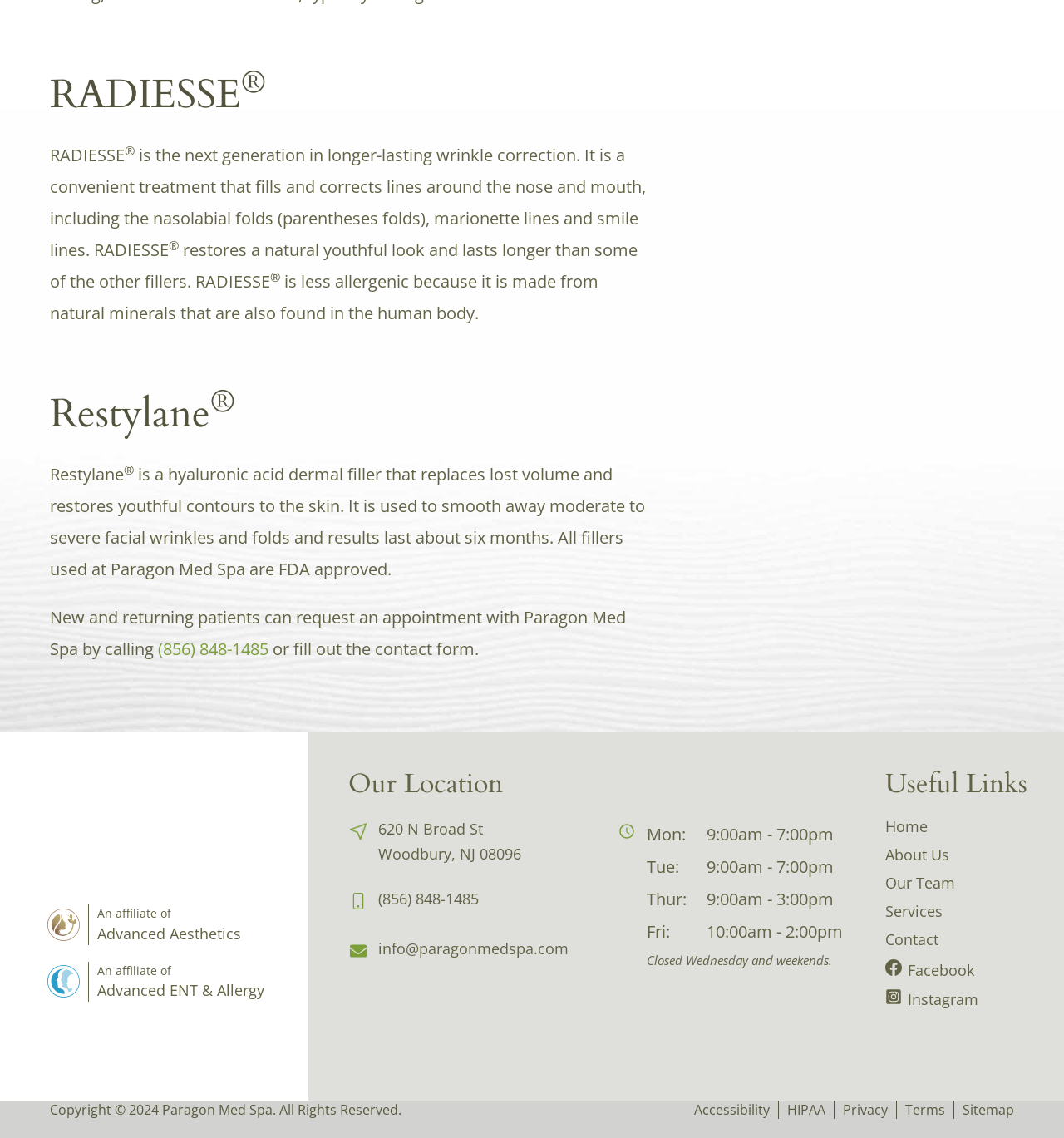What is the phone number to request an appointment?
Answer briefly with a single word or phrase based on the image.

(856) 848-1485